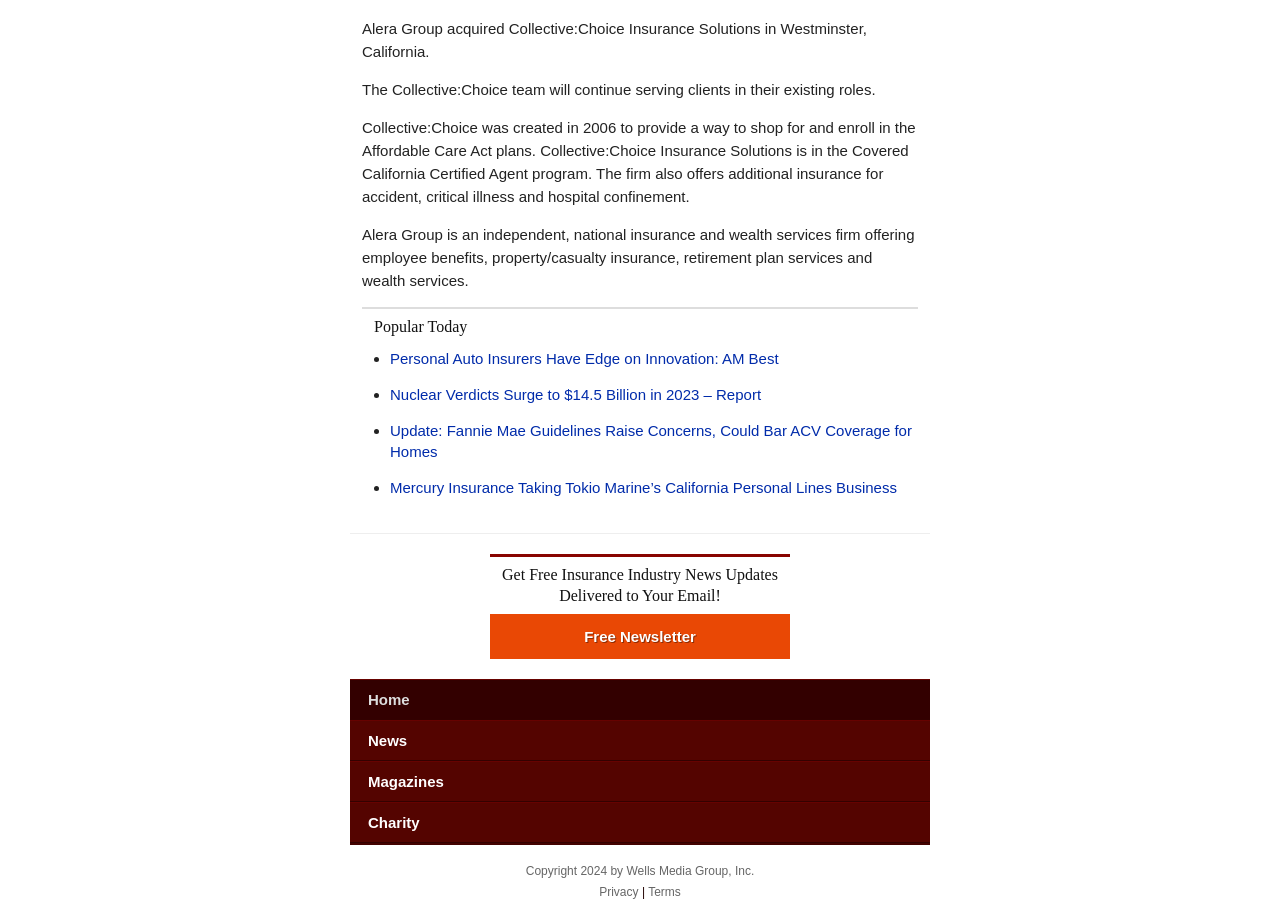Locate the bounding box of the UI element with the following description: "Flash Games".

None